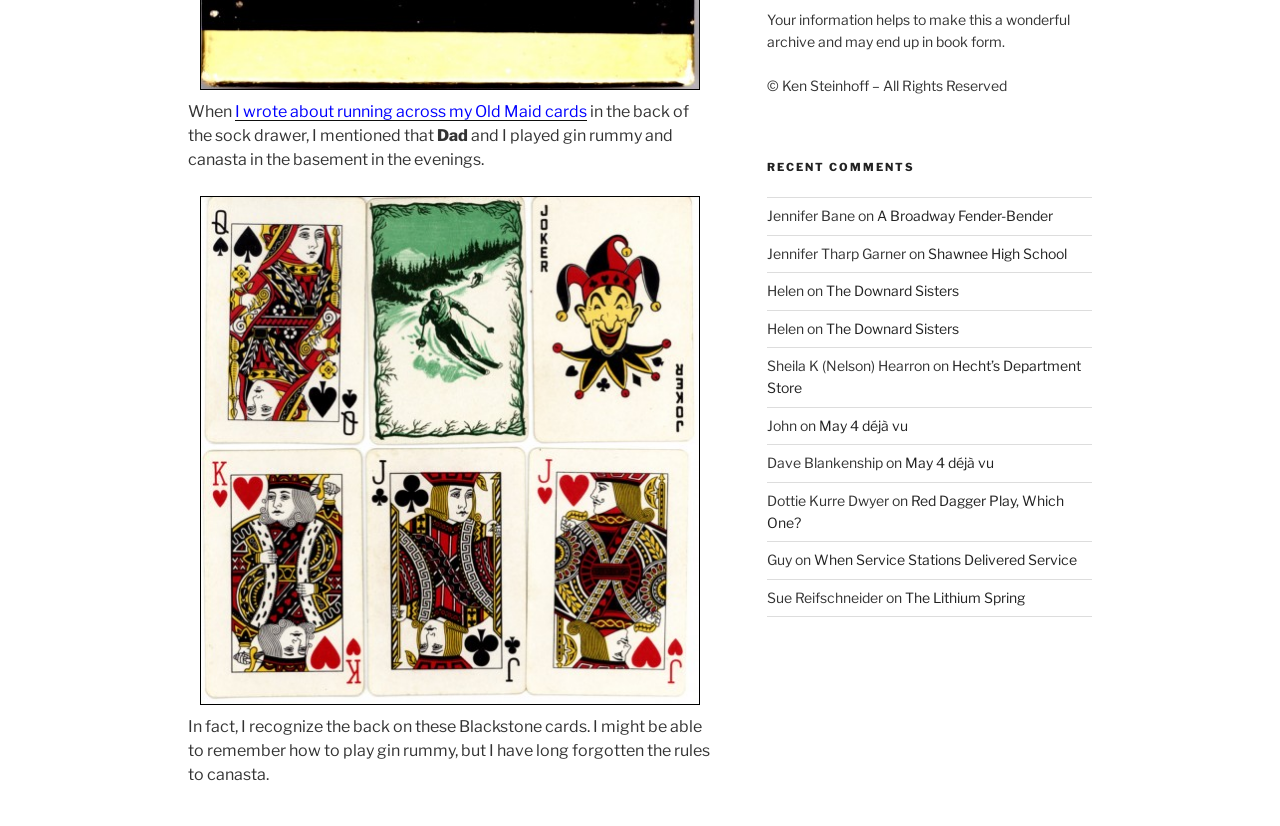Determine the bounding box coordinates of the clickable region to execute the instruction: "View the image of playing cards". The coordinates should be four float numbers between 0 and 1, denoted as [left, top, right, bottom].

[0.156, 0.237, 0.547, 0.853]